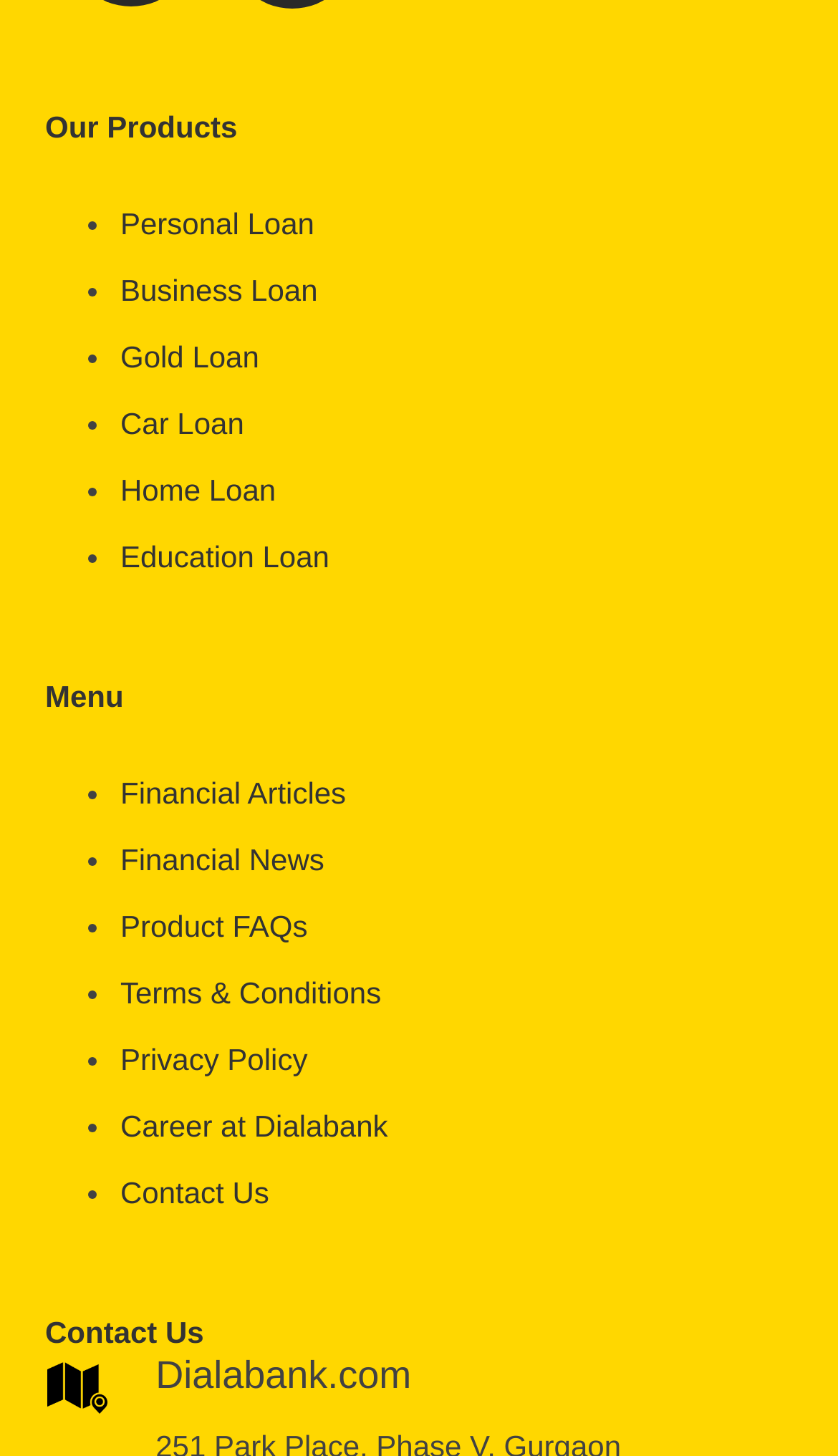Locate the bounding box coordinates of the element's region that should be clicked to carry out the following instruction: "Contact Us". The coordinates need to be four float numbers between 0 and 1, i.e., [left, top, right, bottom].

[0.144, 0.807, 0.321, 0.83]